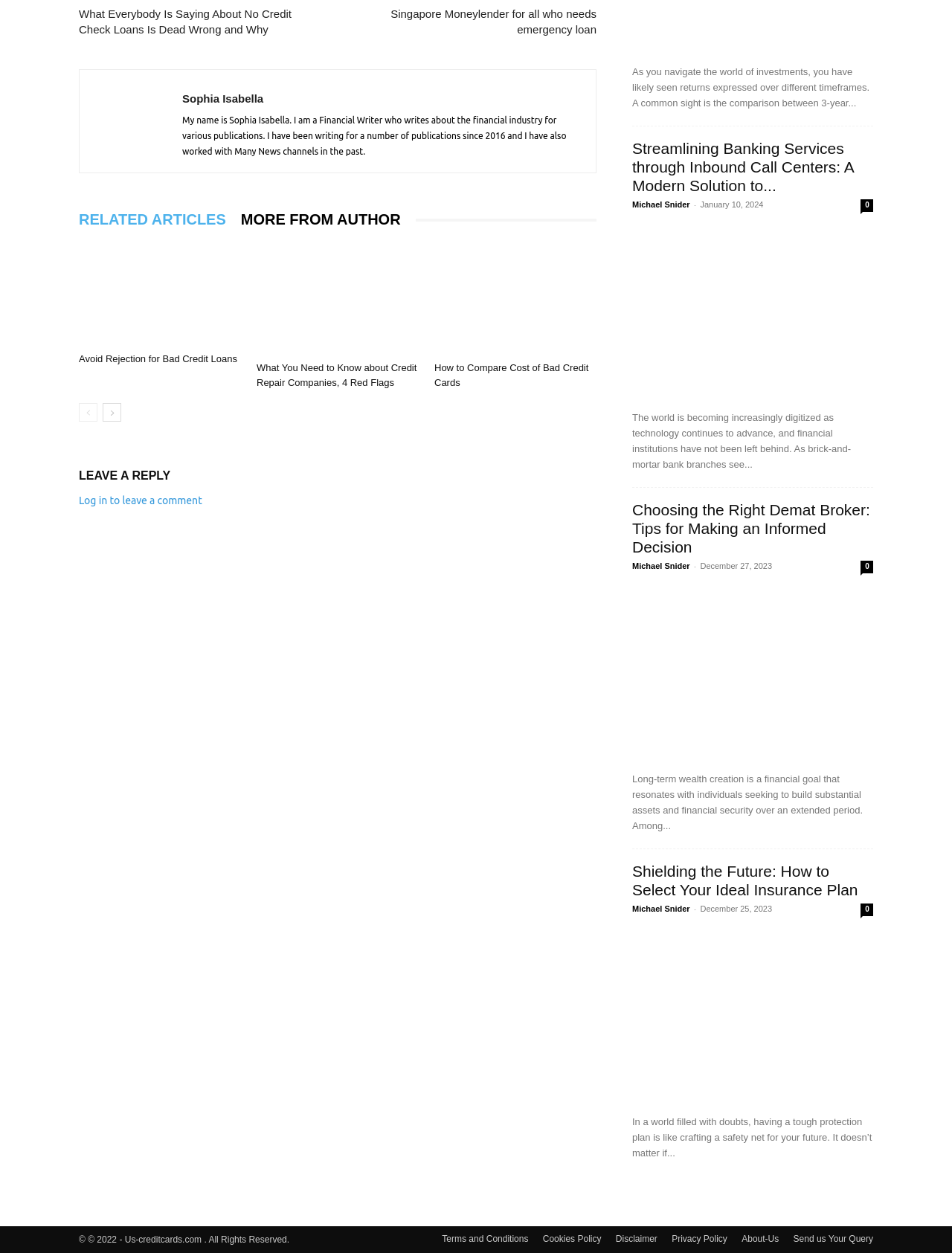What is the title of the article written by Michael Snider on December 27, 2023?
Kindly offer a detailed explanation using the data available in the image.

The article written by Michael Snider on December 27, 2023 can be found by looking at the link 'Choosing the Right Demat Broker: Tips for Making an Informed Decision' which is located below the time 'December 27, 2023' and above the StaticText 'Long-term wealth creation is a financial goal that resonates with individuals seeking to build substantial assets and financial security over an extended period. Among...'.